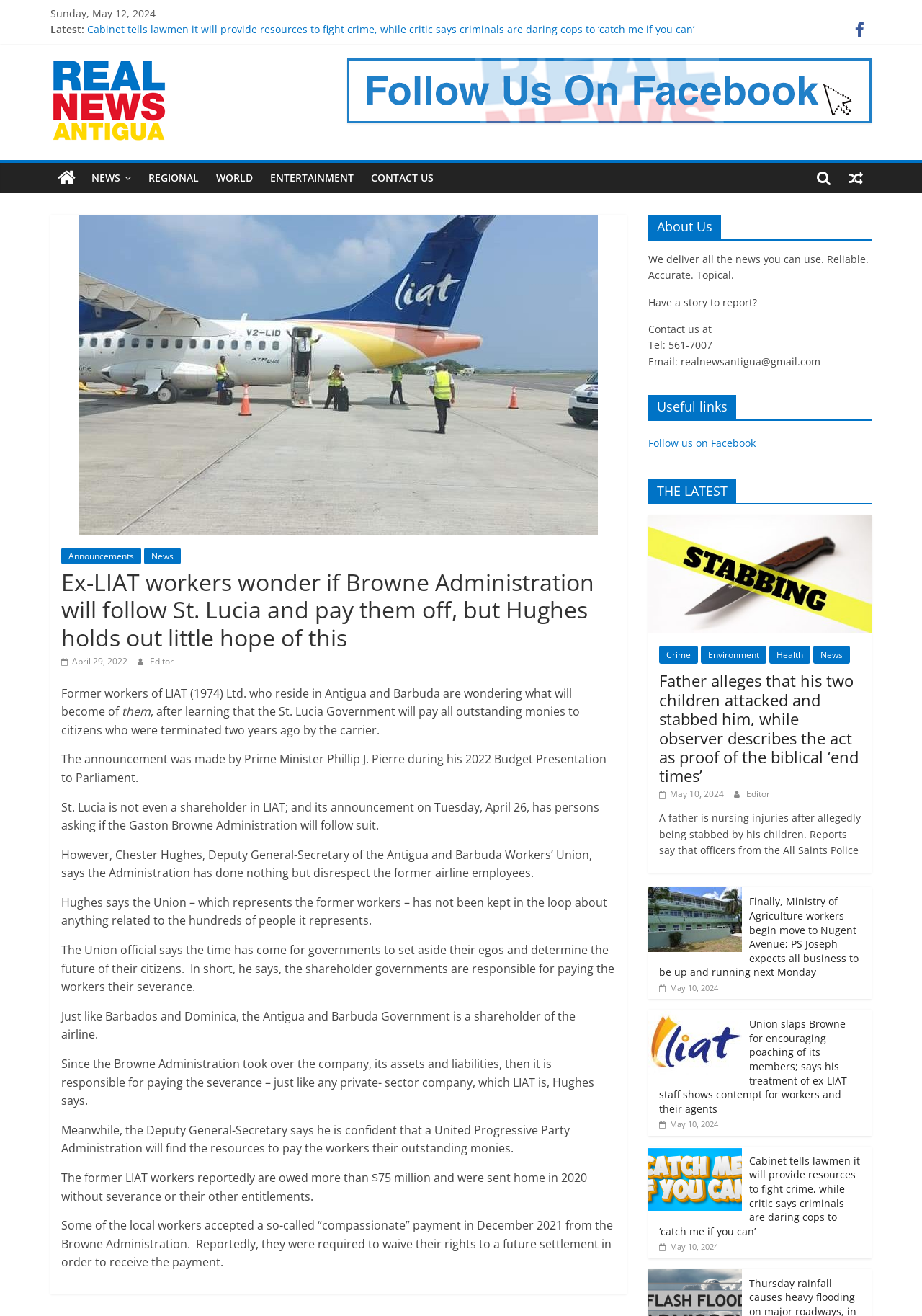What is the date of the latest news?
Using the information presented in the image, please offer a detailed response to the question.

I found the date of the latest news by looking at the top of the webpage, where it says 'Sunday, May 12, 2024'.